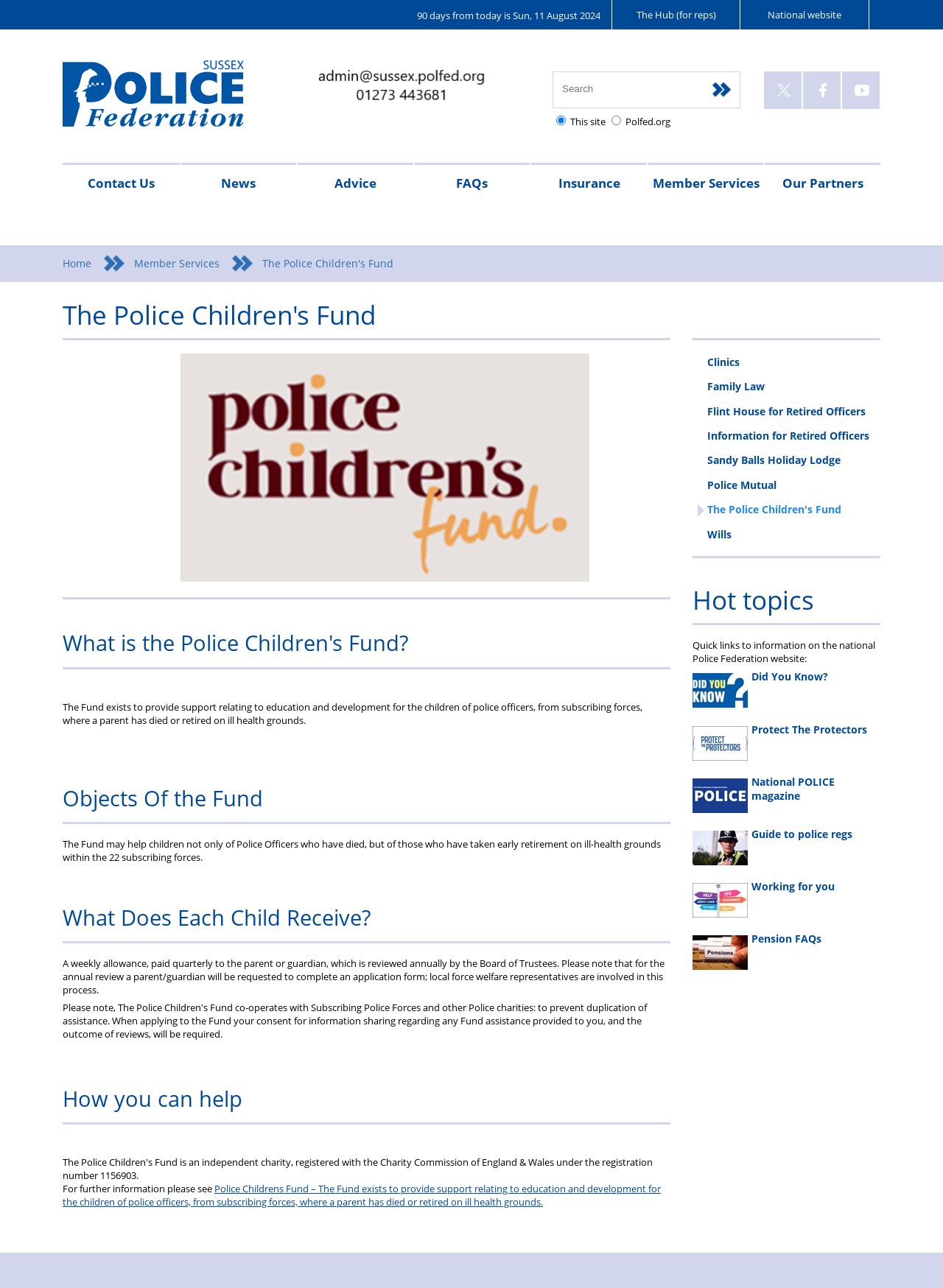Can you show the bounding box coordinates of the region to click on to complete the task described in the instruction: "Learn about the Police Children's Fund"?

[0.784, 0.157, 0.796, 0.275]